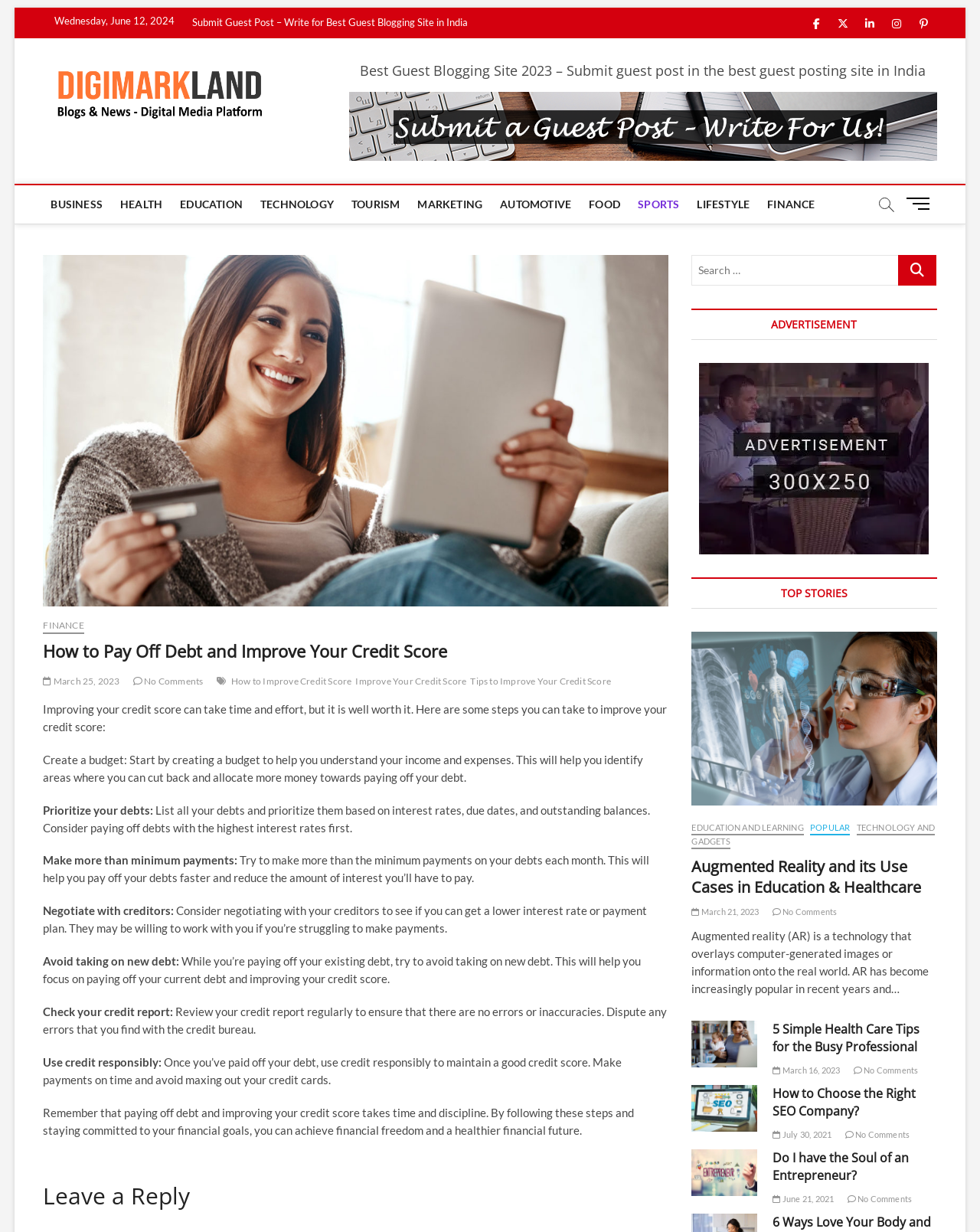Please find the bounding box coordinates of the element that must be clicked to perform the given instruction: "Click on the 'How to Improve Credit Score' link". The coordinates should be four float numbers from 0 to 1, i.e., [left, top, right, bottom].

[0.236, 0.548, 0.363, 0.56]